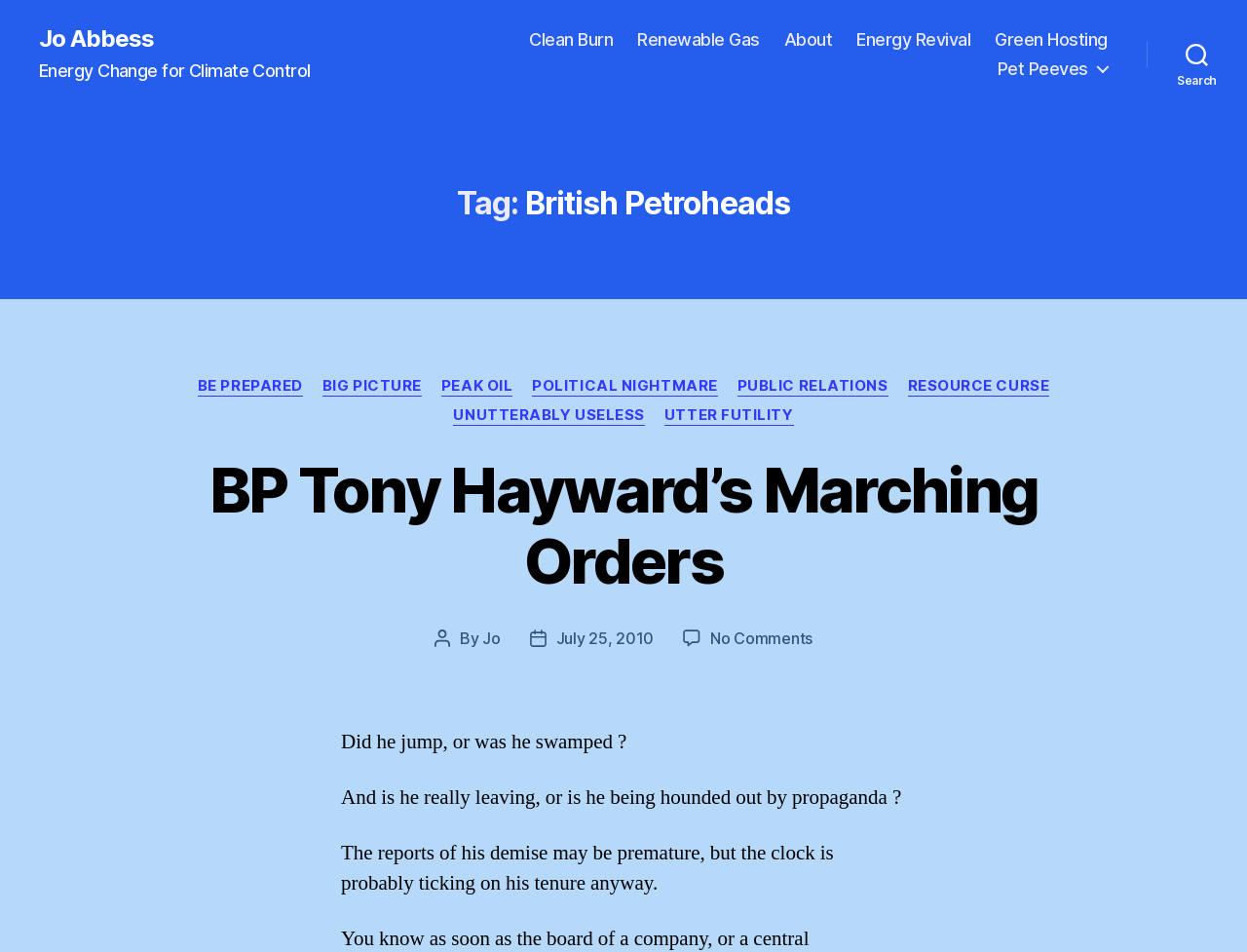Utilize the details in the image to give a detailed response to the question: What is the date of the post?

I found the answer by looking at the 'Post date' section, where it says 'July 25, 2010'. This indicates that the post was published on July 25, 2010.